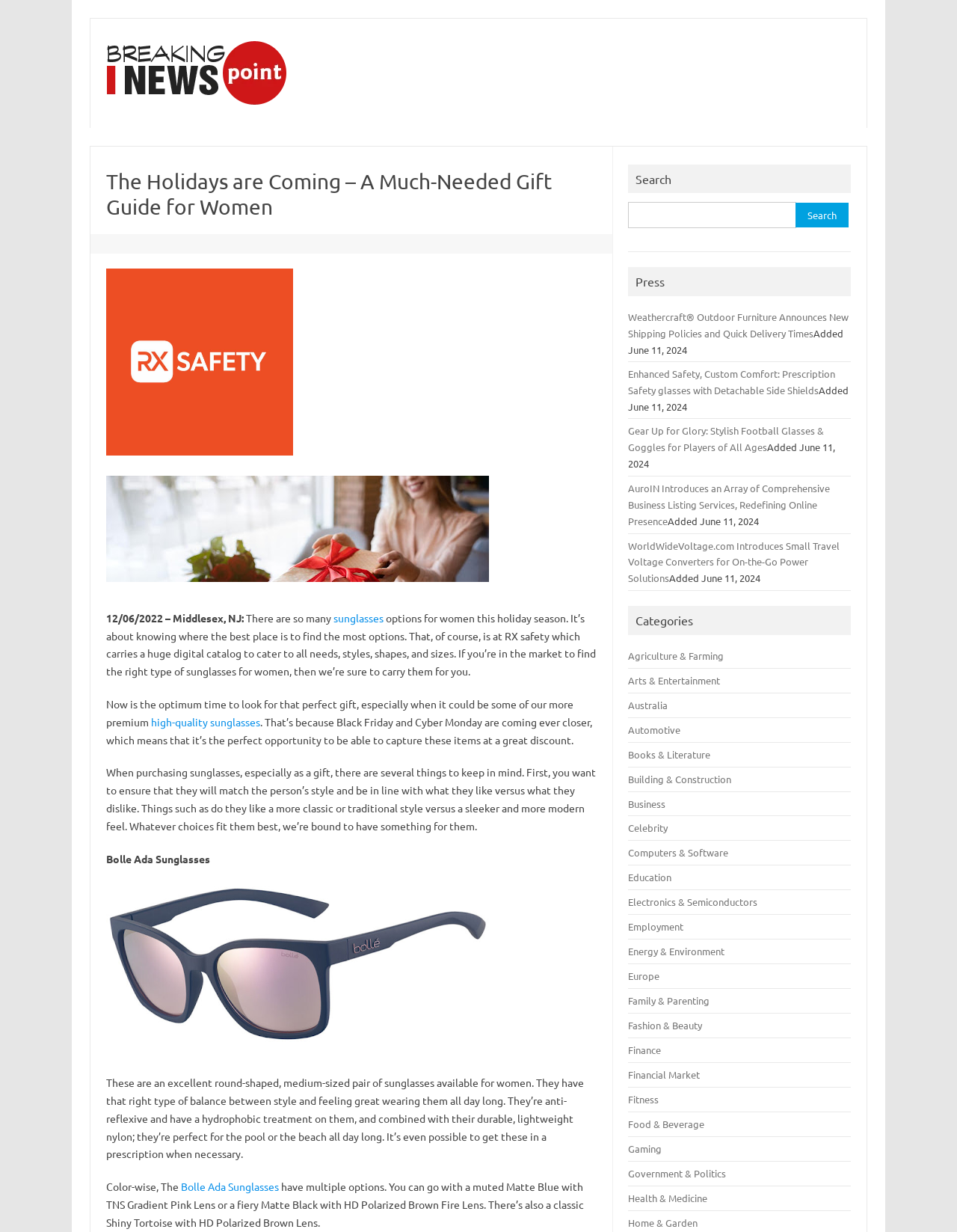What is the topic of the article with the heading 'The Holidays are Coming – A Much-Needed Gift Guide for Women'?
Based on the visual, give a brief answer using one word or a short phrase.

Gift guide for women